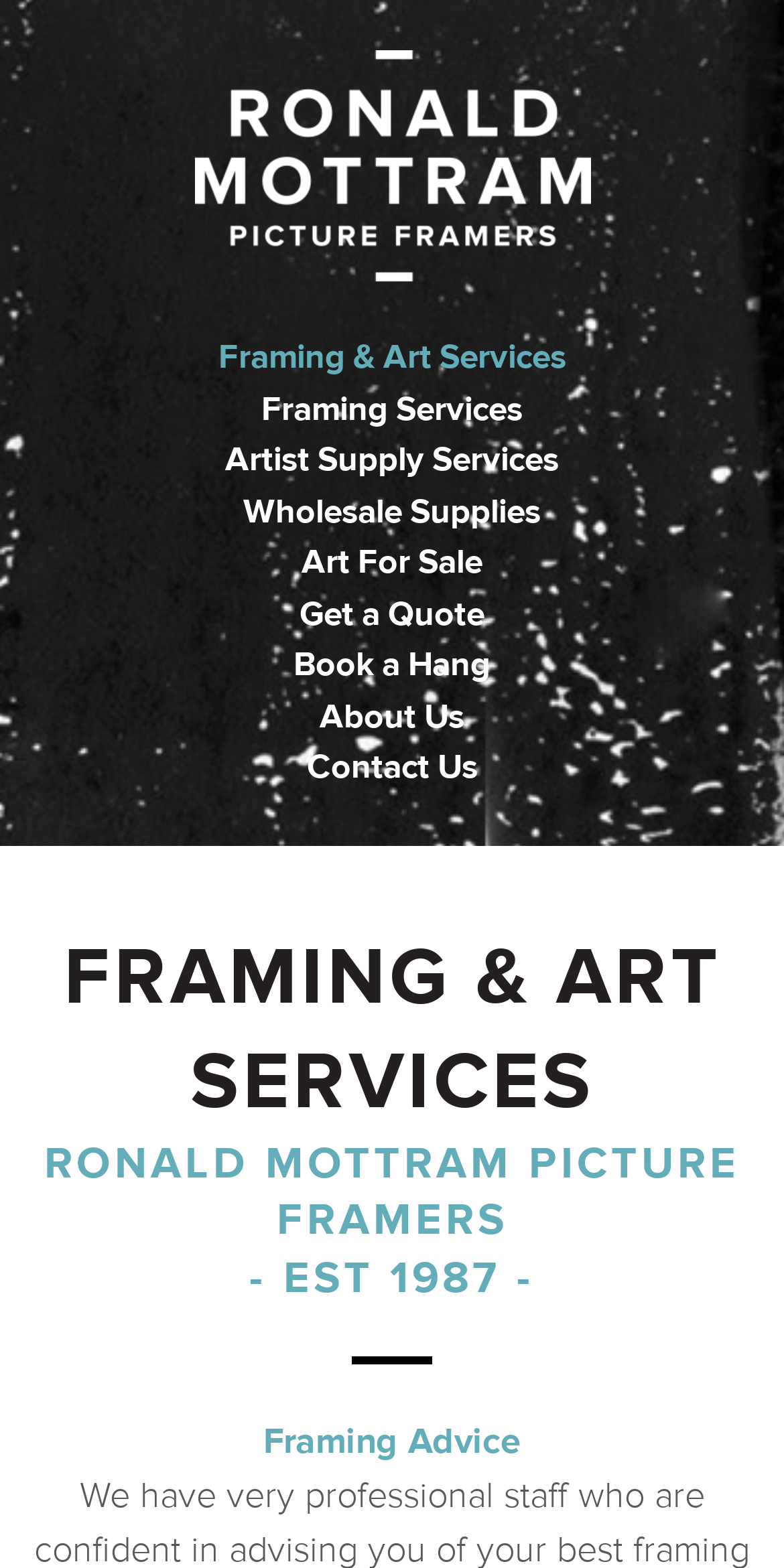Please locate the bounding box coordinates of the element that should be clicked to achieve the given instruction: "Learn about the company".

[0.408, 0.443, 0.592, 0.471]